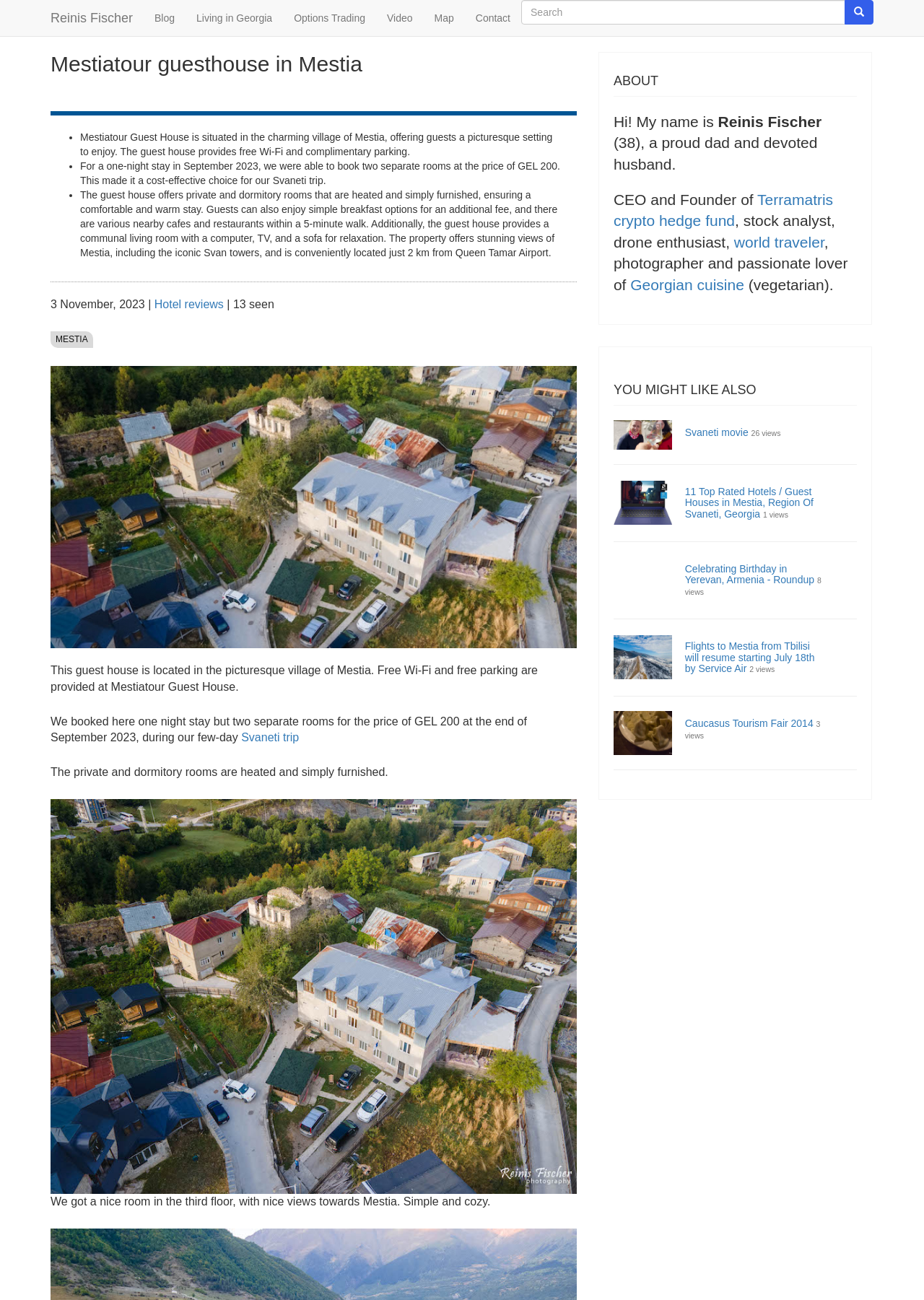Please identify the primary heading on the webpage and return its text.

Mestiatour guesthouse in Mestia